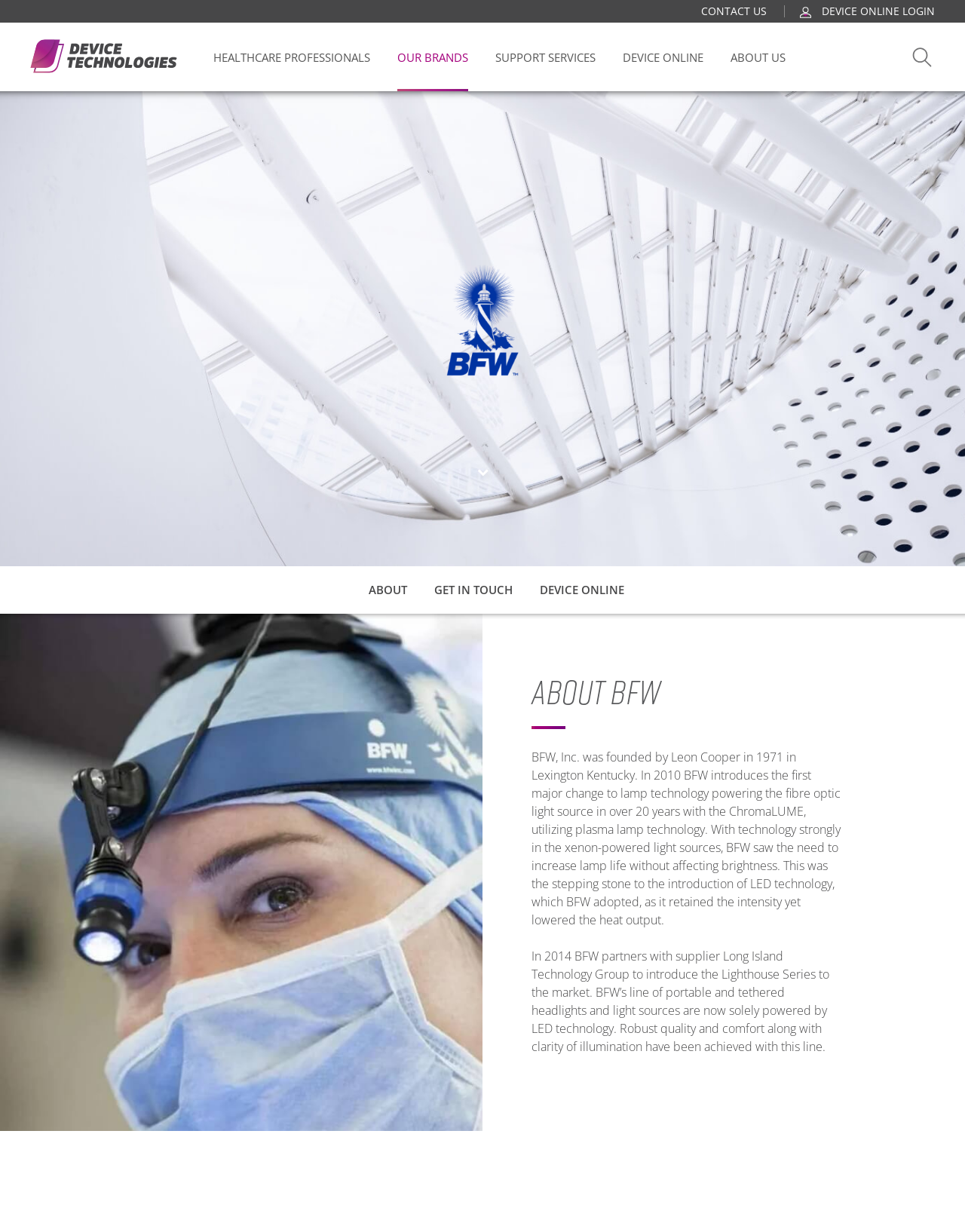Identify the bounding box coordinates of the element that should be clicked to fulfill this task: "Click DEVICE ONLINE LOGIN". The coordinates should be provided as four float numbers between 0 and 1, i.e., [left, top, right, bottom].

[0.829, 0.003, 0.969, 0.015]